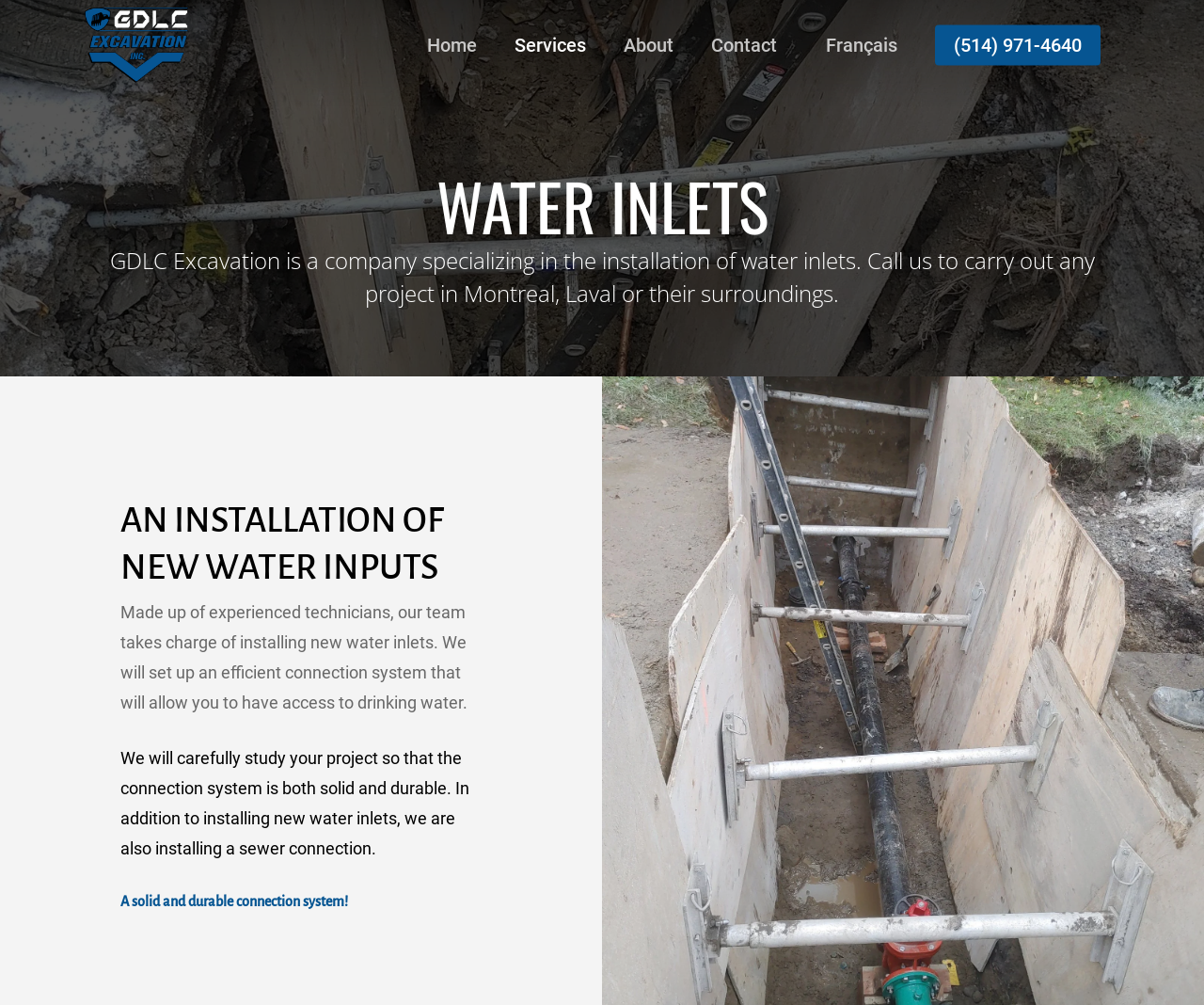Generate a comprehensive description of the webpage.

The webpage is about GDLC Excavation, a company specializing in the installation of water inlets. At the top left, there is a logo of GDLC Excavation, accompanied by a link to the company's homepage. 

To the right of the logo, there is a navigation menu consisting of five links: Home, Services, About, Contact, and Français. Below the navigation menu, there is a phone number link. 

The main content of the webpage is divided into sections. The first section has a heading "WATER INLETS" and a brief introduction to the company's services, stating that they install water inlets in Montreal, Laval, and surrounding areas. 

Below the introduction, there is a section with a heading "AN INSTALLATION OF NEW WATER INPUTS". This section describes the company's team of experienced technicians who install new water inlets and set up efficient connection systems. 

Further down, there is another section that explains the company's approach to studying projects to ensure a solid and durable connection system. Additionally, they also install sewer connections. 

At the very top right corner, there is a "Menu" button.